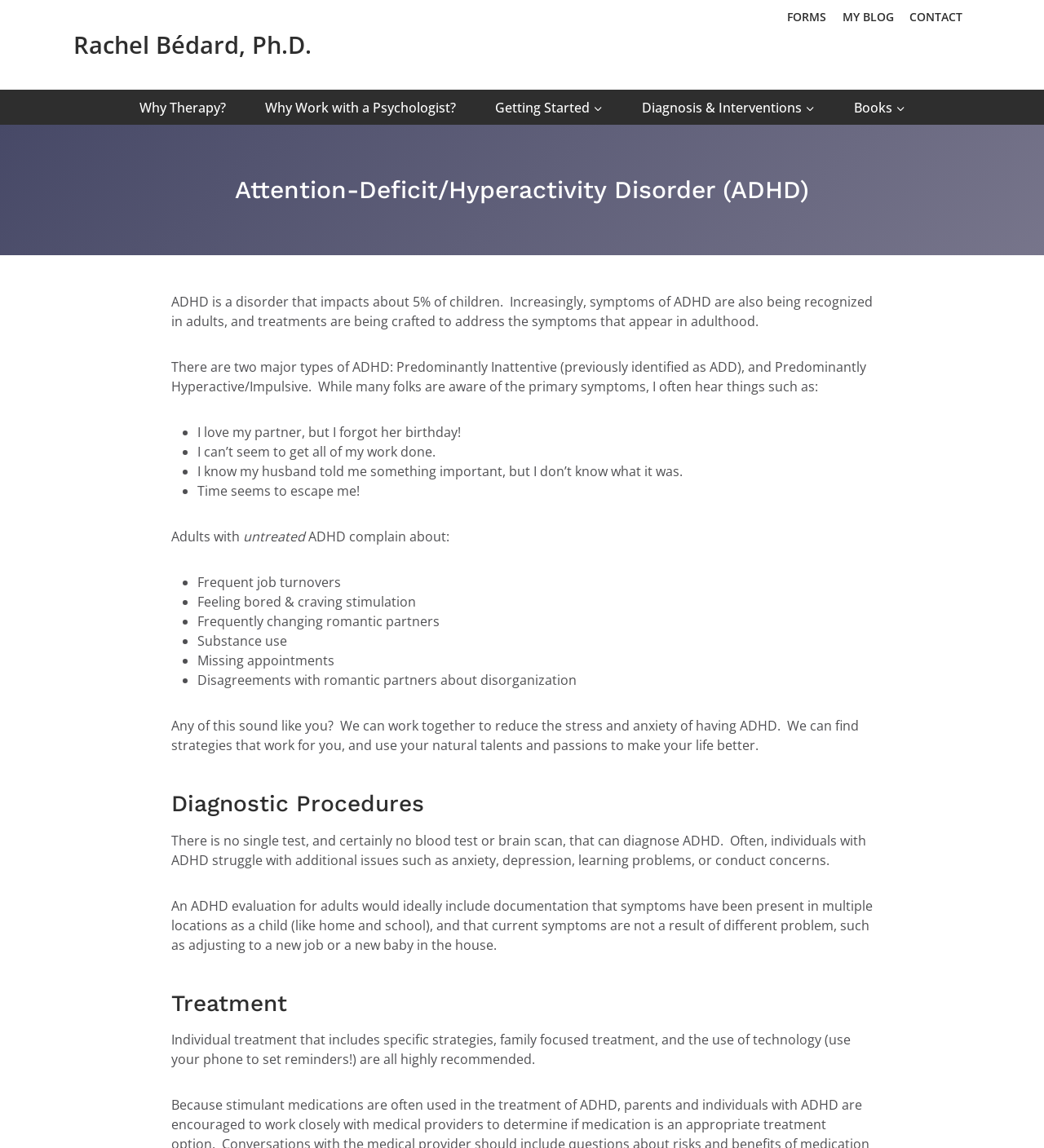Please locate the bounding box coordinates for the element that should be clicked to achieve the following instruction: "Learn about 'Diagnostic Procedures'". Ensure the coordinates are given as four float numbers between 0 and 1, i.e., [left, top, right, bottom].

[0.164, 0.688, 0.836, 0.713]